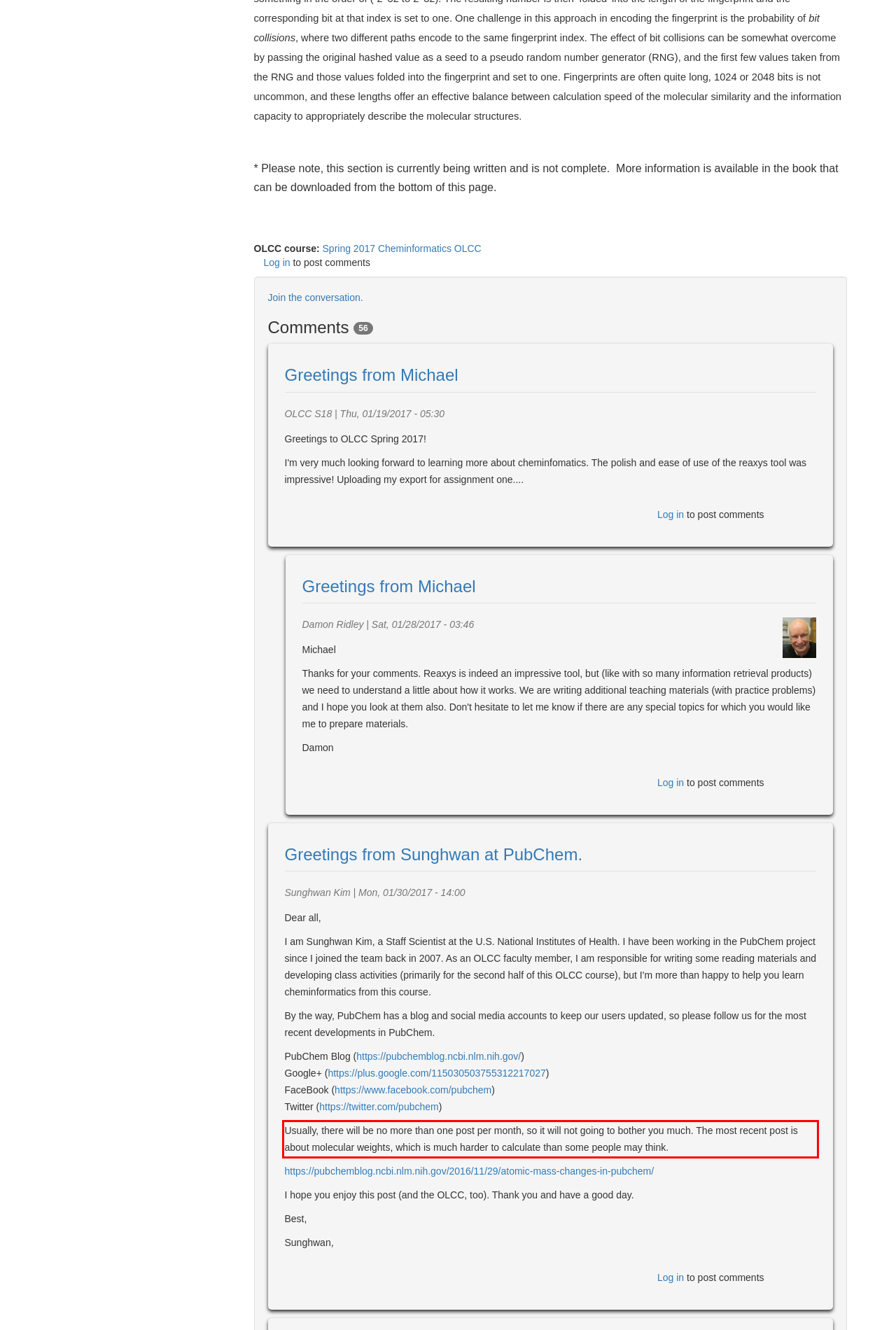Analyze the screenshot of a webpage where a red rectangle is bounding a UI element. Extract and generate the text content within this red bounding box.

Usually, there will be no more than one post per month, so it will not going to bother you much. The most recent post is about molecular weights, which is much harder to calculate than some people may think.